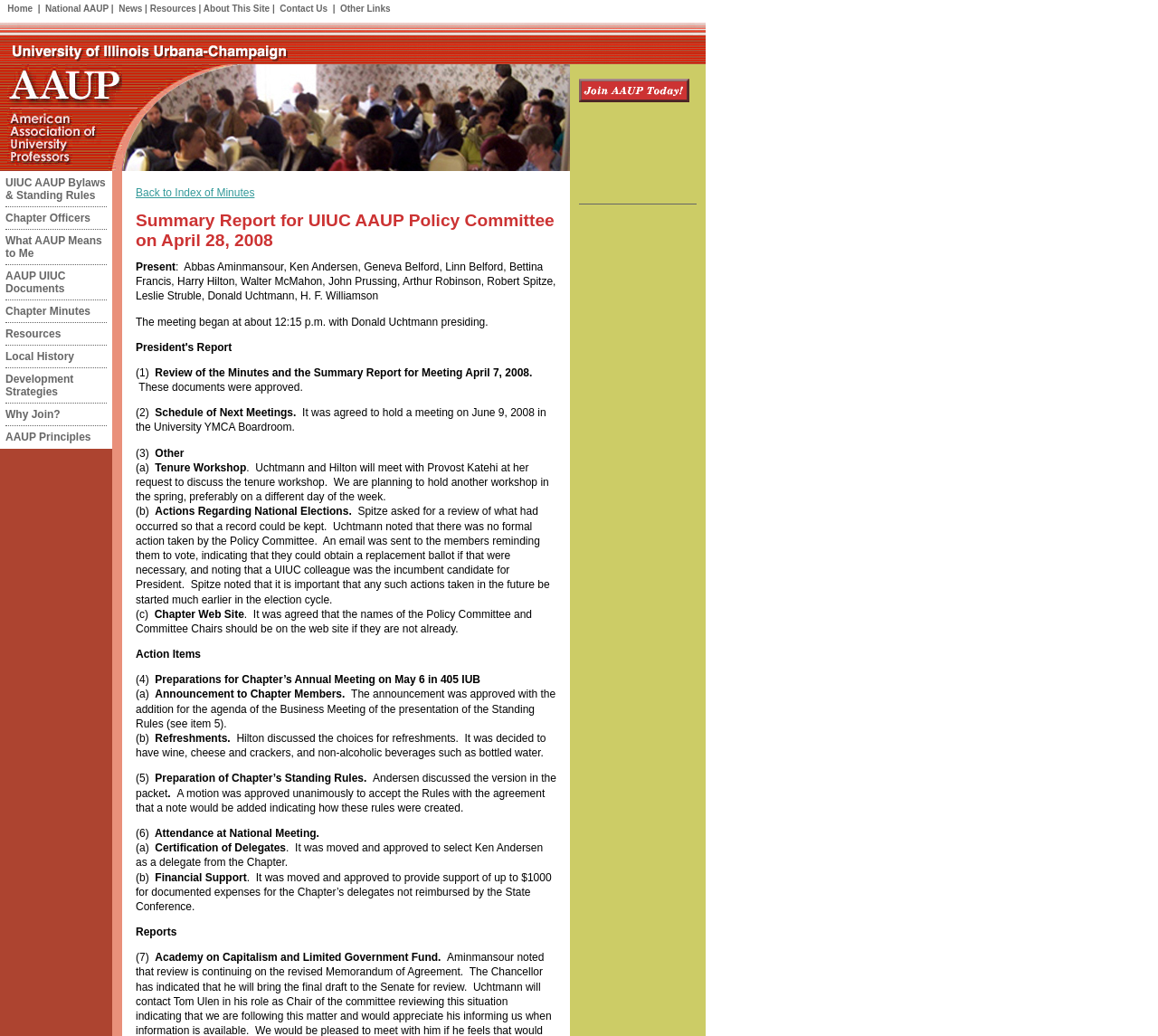Please find the bounding box coordinates of the element's region to be clicked to carry out this instruction: "go to Contact Us".

[0.242, 0.003, 0.285, 0.013]